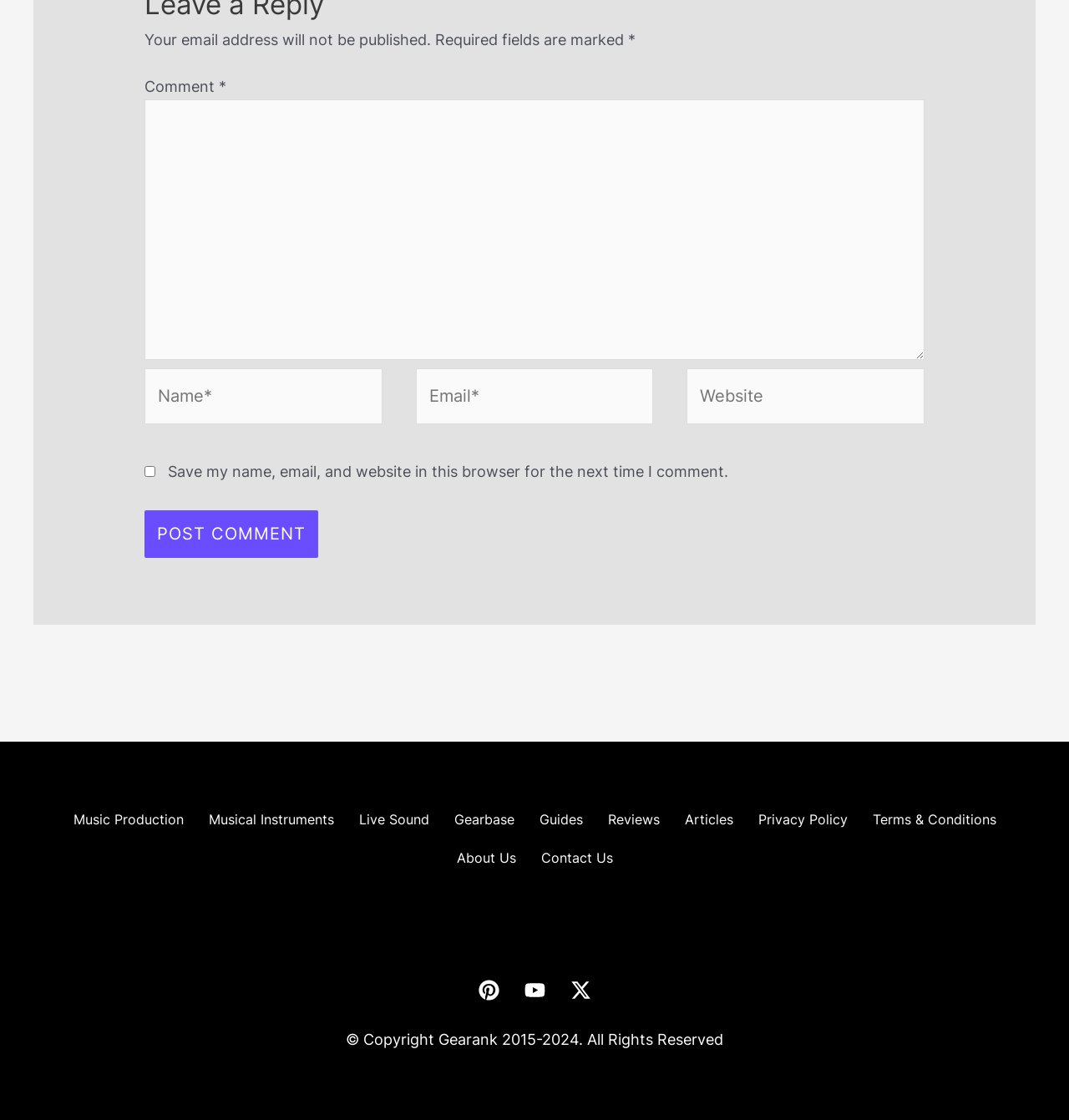Find the bounding box coordinates for the element that must be clicked to complete the instruction: "Follow Gearank on Pinterest". The coordinates should be four float numbers between 0 and 1, indicated as [left, top, right, bottom].

[0.438, 0.865, 0.477, 0.902]